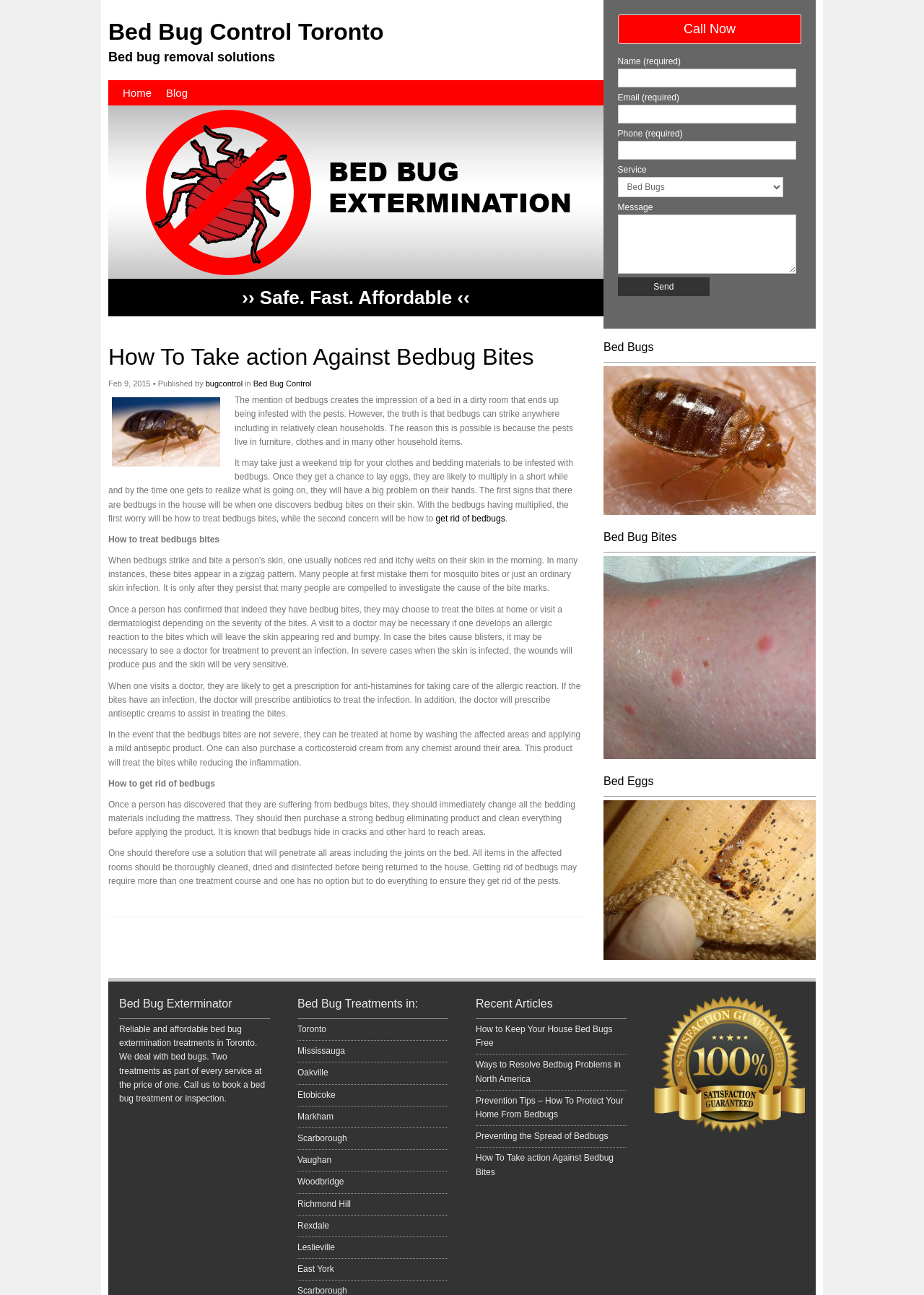Answer the question below with a single word or a brief phrase: 
What is the recommended action to take when bedbugs strike?

Get rid of bedbugs